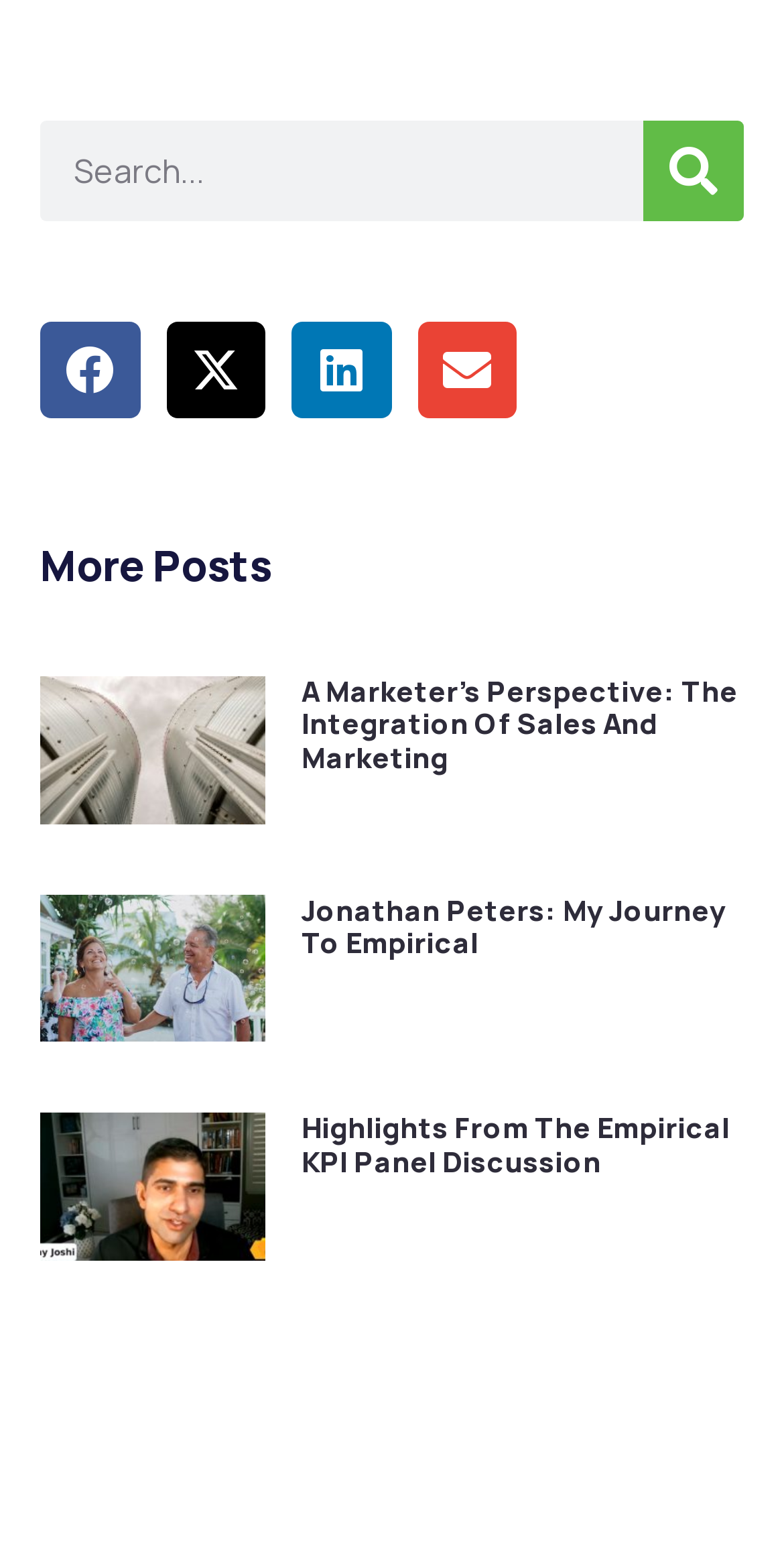Please identify the bounding box coordinates for the region that you need to click to follow this instruction: "search for something".

[0.051, 0.077, 0.821, 0.142]